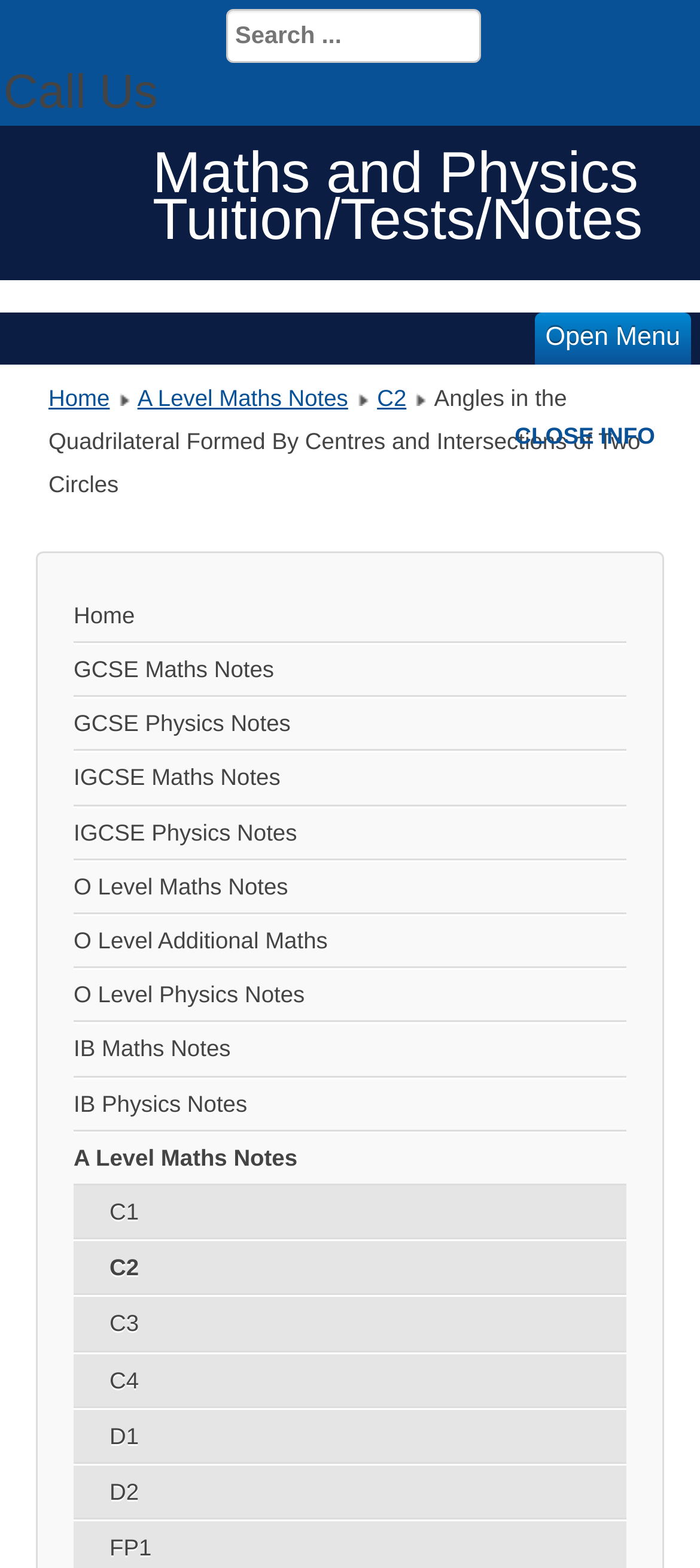Describe every aspect of the webpage in a detailed manner.

This webpage is about A Level Maths Notes, specifically focusing on C2 - Angles in the Quadrilateral Formed By Centres and Intersections of Two Circles. 

At the top left corner, there is a heading "Open Menu" with a corresponding link. Next to it, there is a search textbox. On the top right corner, there is a "Call Us" text with a phone number link. 

Below the top section, there are several links to navigate to different pages, including "Home", "A Level Maths Notes", and "C2". The title "Angles in the Quadrilateral Formed By Centres and Intersections of Two Circles" is displayed prominently in this section.

Further down, there is a long list of links to various maths and physics notes, including GCSE, IGCSE, O Level, and IB notes. These links are arranged vertically, with "Home" at the top and "D2" at the bottom. The links are grouped by category, with A Level Maths Notes links, including C1, C2, C3, and C4, appearing in the middle of the list.